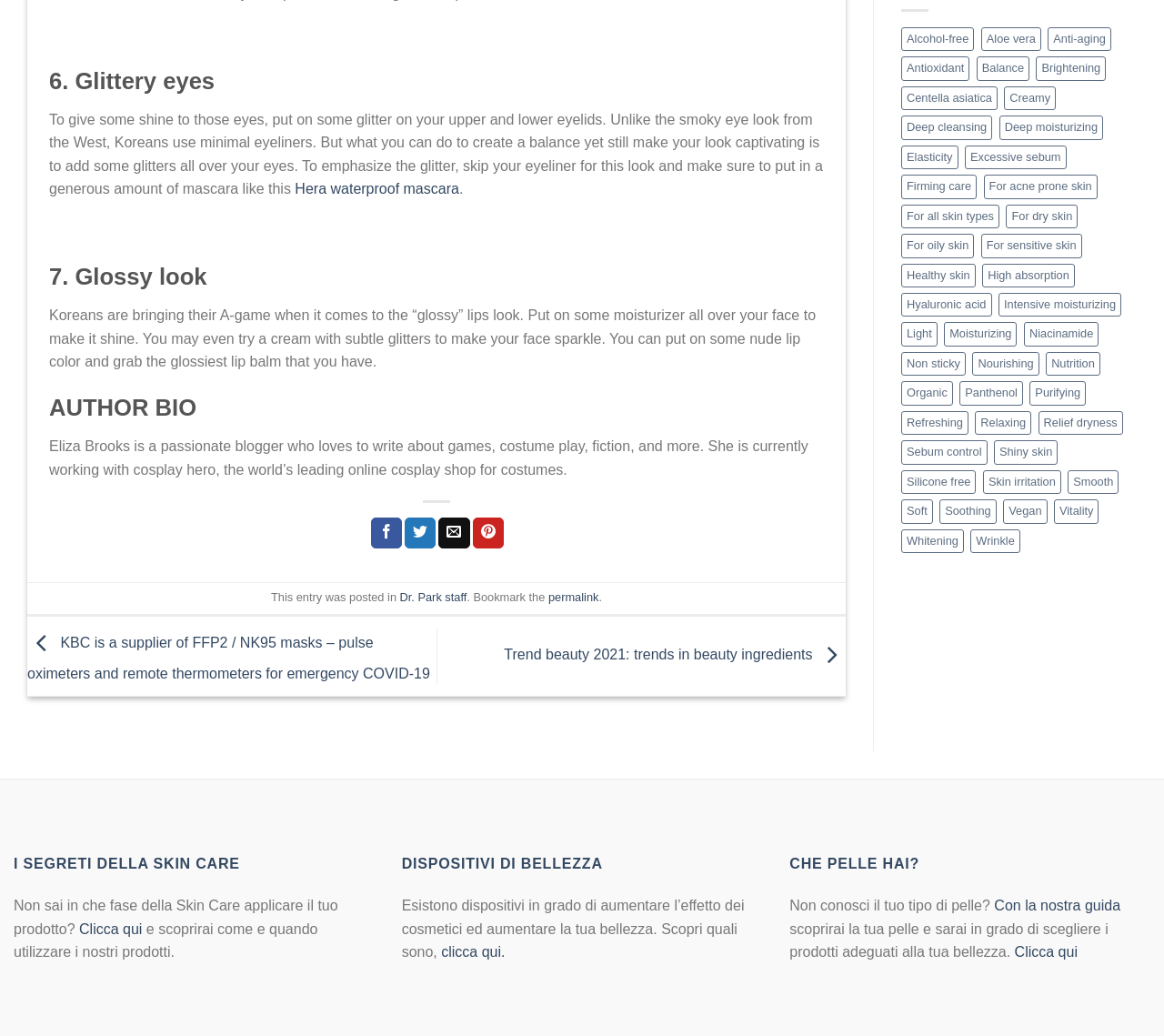Analyze the image and provide a detailed answer to the question: What is the author's name?

The author's name can be found in the 'AUTHOR BIO' section, which is located at the bottom of the webpage. The text 'Eliza Brooks is a passionate blogger...' indicates that Eliza Brooks is the author of the webpage.